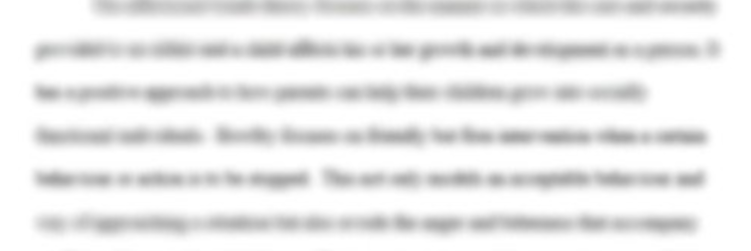What type of support does the service offer?
Based on the visual details in the image, please answer the question thoroughly.

The image serves as a visual representation of academic support tailored to those exploring diverse cultural backgrounds through their educational work, suggesting that the service provides relevant insights for students preparing assignments on complex themes.